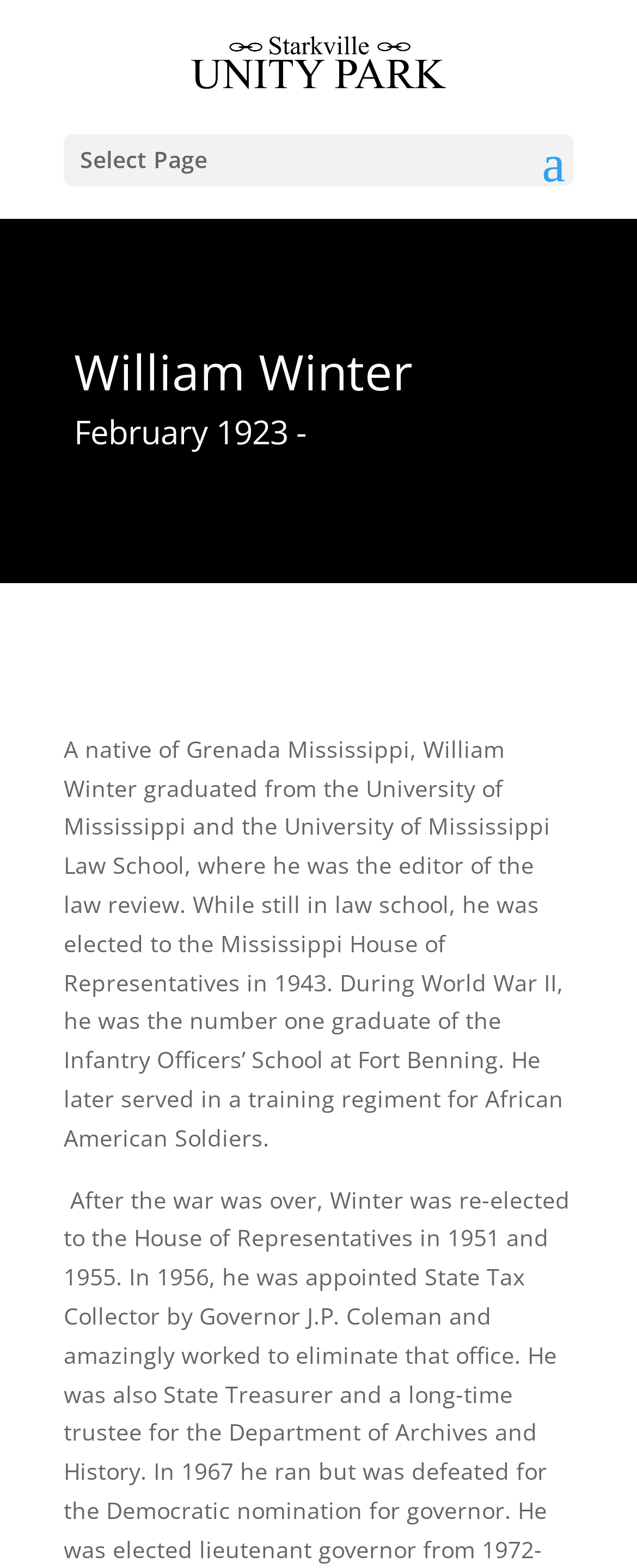What was William Winter's role in the Mississippi House of Representatives?
Look at the image and answer with only one word or phrase.

Elected in 1943